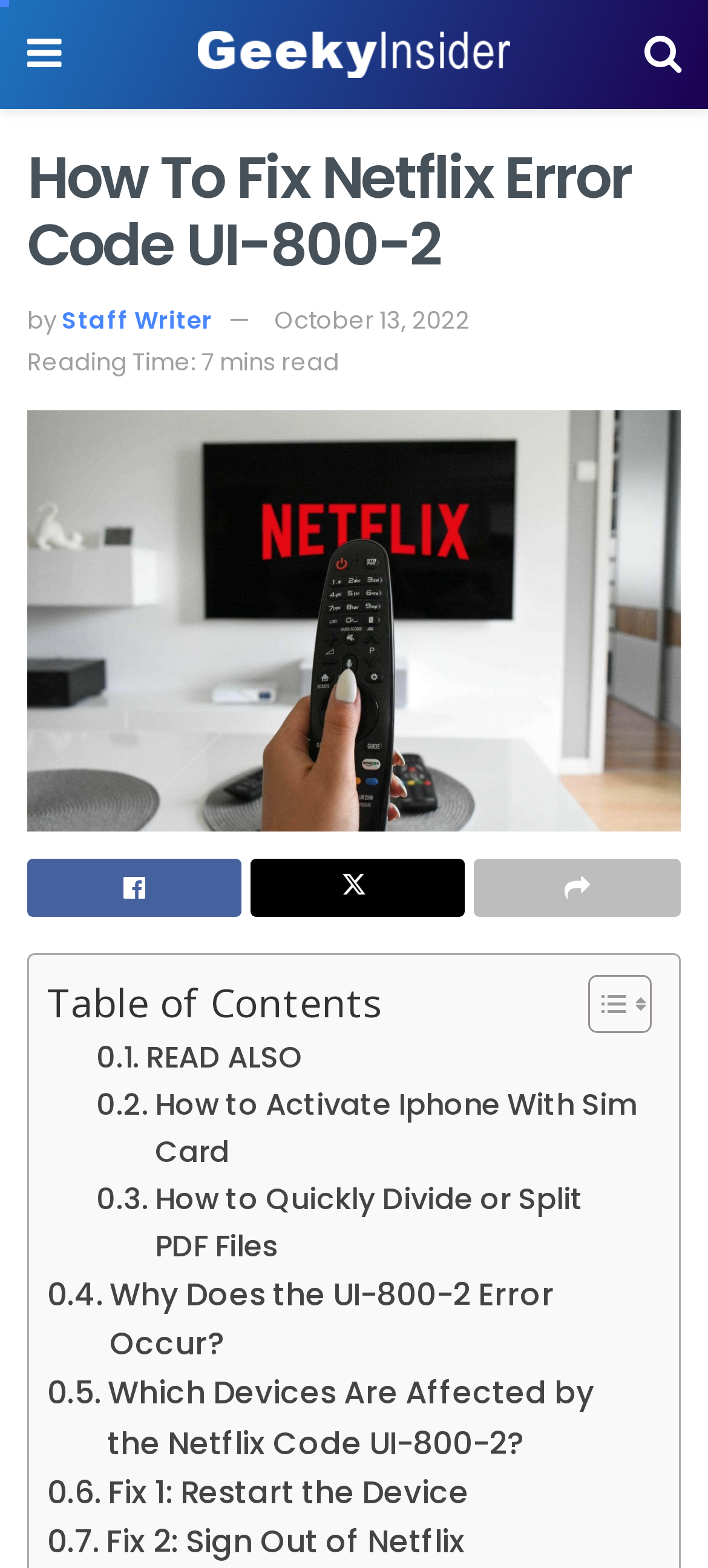Given the element description Share on Twitter, identify the bounding box coordinates for the UI element on the webpage screenshot. The format should be (top-left x, top-left y, bottom-right x, bottom-right y), with values between 0 and 1.

[0.354, 0.548, 0.656, 0.585]